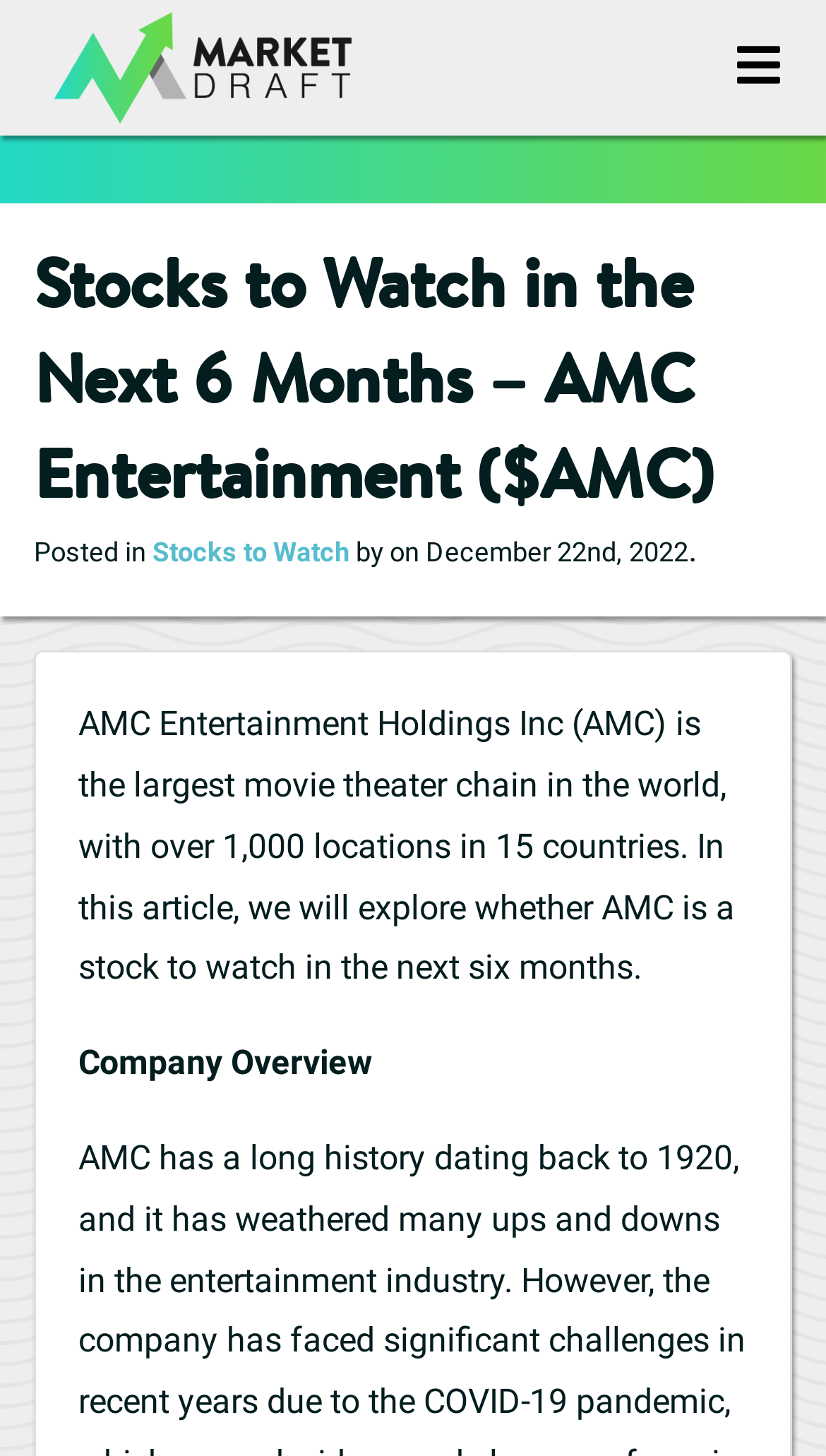Answer this question in one word or a short phrase: What is the category of the article?

Stocks to Watch